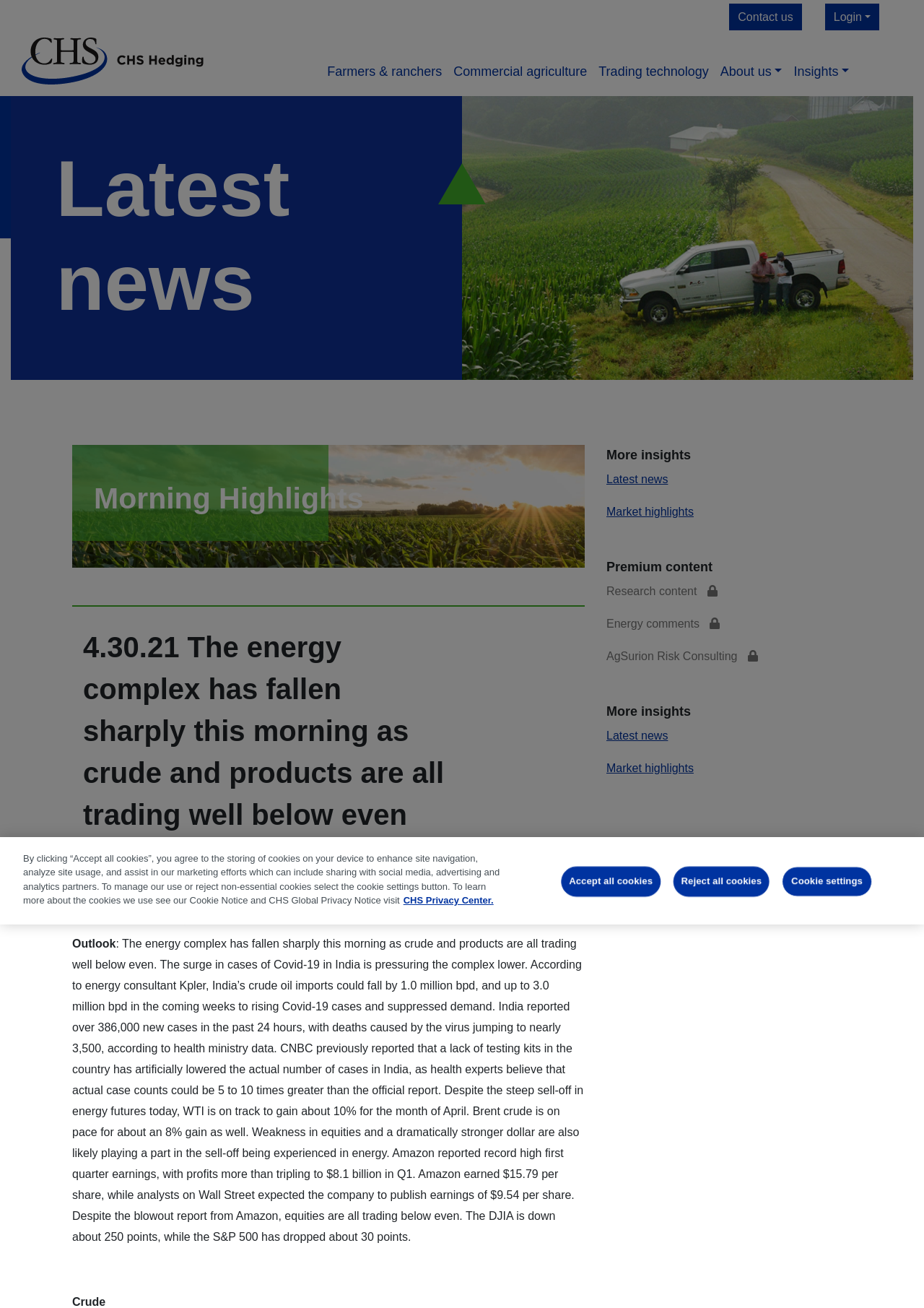Locate the bounding box coordinates of the element to click to perform the following action: 'Click the 'Login' button'. The coordinates should be given as four float values between 0 and 1, in the form of [left, top, right, bottom].

[0.893, 0.003, 0.952, 0.023]